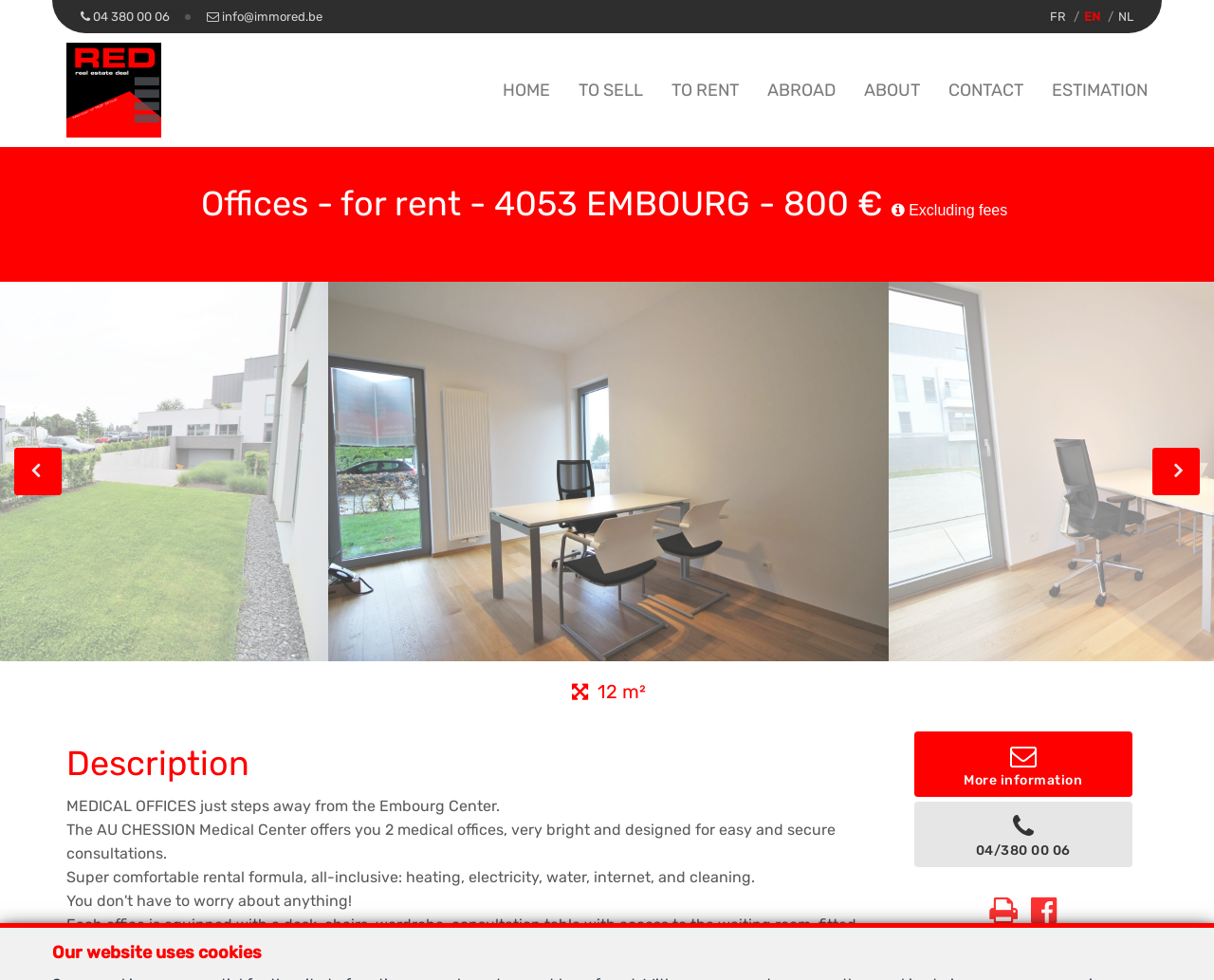Please identify the bounding box coordinates for the region that you need to click to follow this instruction: "View more information about the office".

[0.753, 0.746, 0.933, 0.813]